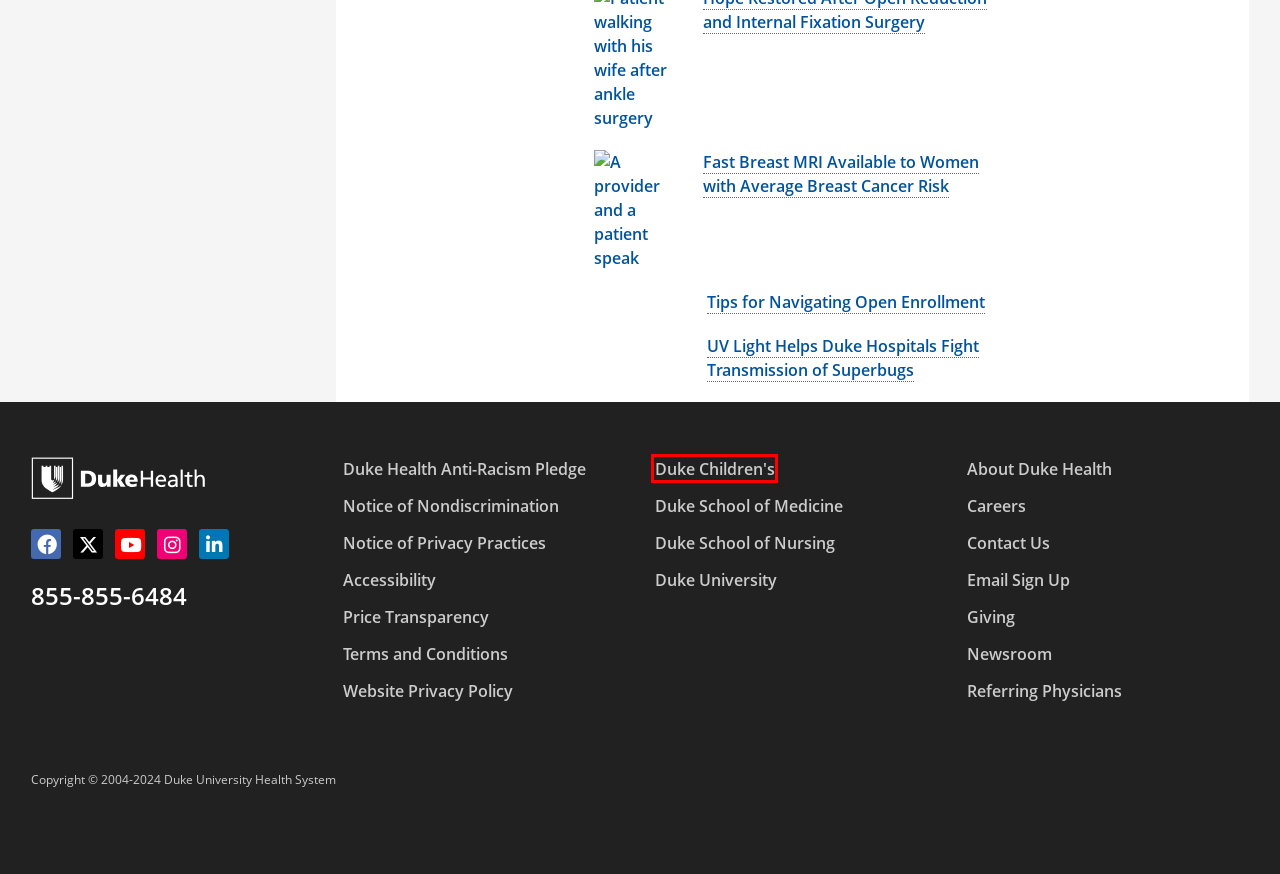You have a screenshot of a webpage where a red bounding box highlights a specific UI element. Identify the description that best matches the resulting webpage after the highlighted element is clicked. The choices are:
A. Duke Children's | Duke Health
B. Notice of Privacy Practices | Duke Health
C. Duke University
D. News & Media | Duke Health
E. Duke University School of Nursing | Duke University School of Nursing
F. Duke Accessibility
G. Duke University School of Medicine
H. Duke Health Referring Physicians | For Medical Professionals

A